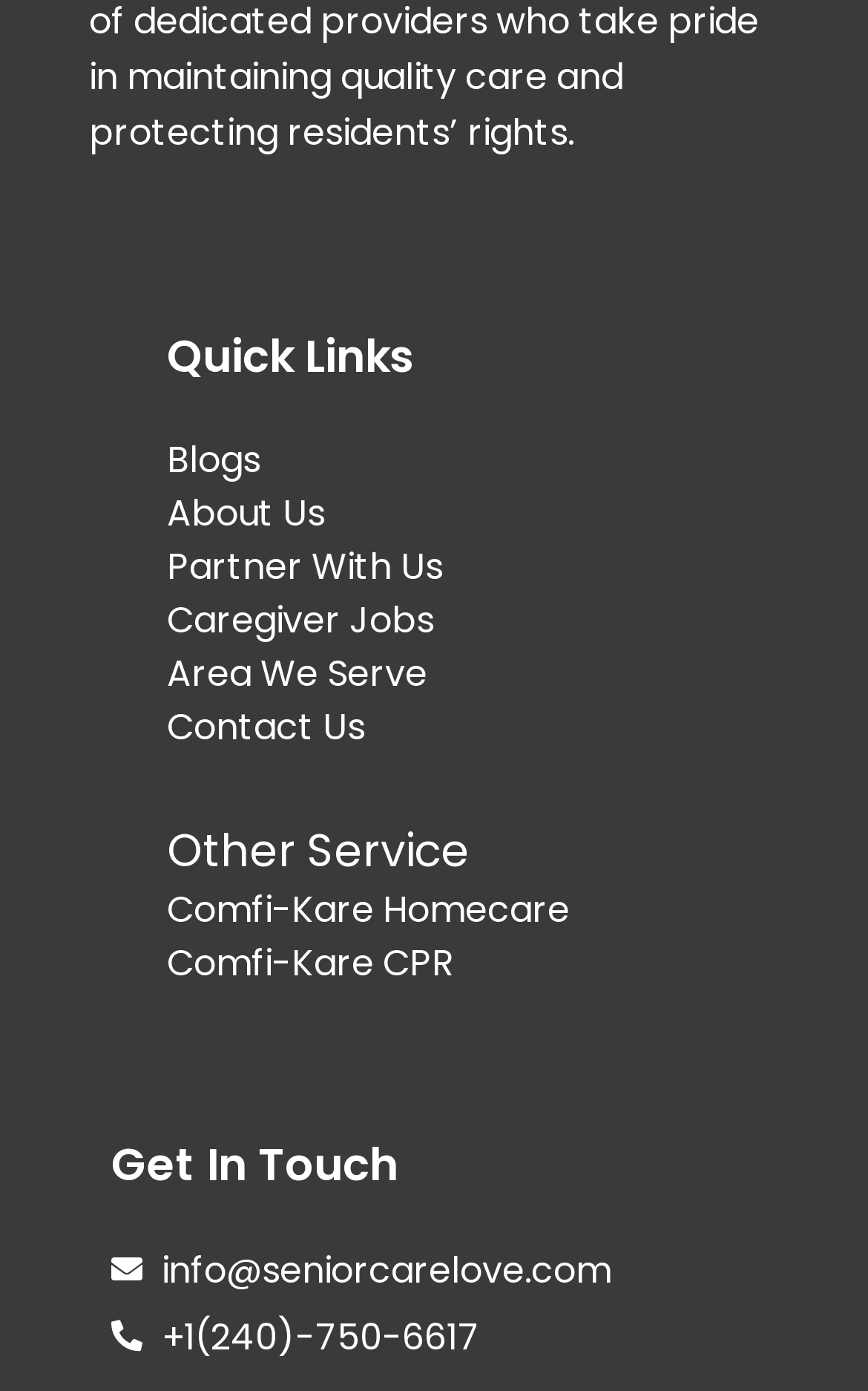Please identify the bounding box coordinates of the clickable element to fulfill the following instruction: "Get in touch via email". The coordinates should be four float numbers between 0 and 1, i.e., [left, top, right, bottom].

[0.128, 0.893, 0.872, 0.933]